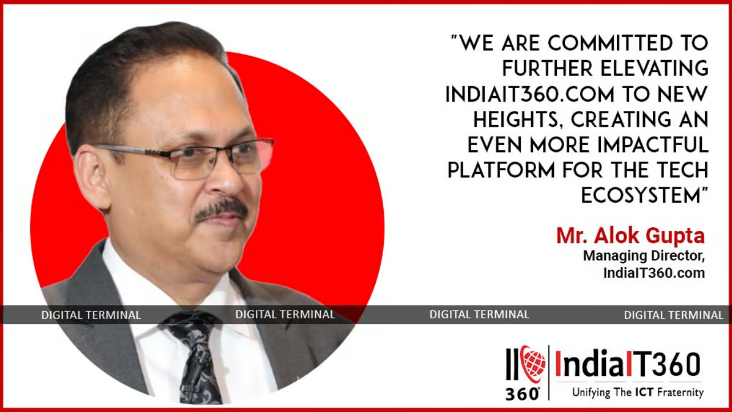Describe all the important aspects and details of the image.

This image features Mr. Alok Gupta, the Managing Director of IndiaIT360.com, who is highlighted against a vibrant red backdrop. His expression conveys determination as he emphasizes the organization's commitment to enhancing the platform, stating, "We are committed to further elevating IndiaIT360.com to new heights, creating an even more impactful platform for the tech ecosystem." Below his portrait, the image prominently displays the IndiaIT360 logo, accompanied by the tagline "Unifying the ICT Fraternity," underscoring the company’s mission to connect and support players in the Information and Communication Technology sector. The overall design integrates the phrase "Digital Terminal" multiple times, reinforcing the platform's focus on digital innovation and industry advancement.